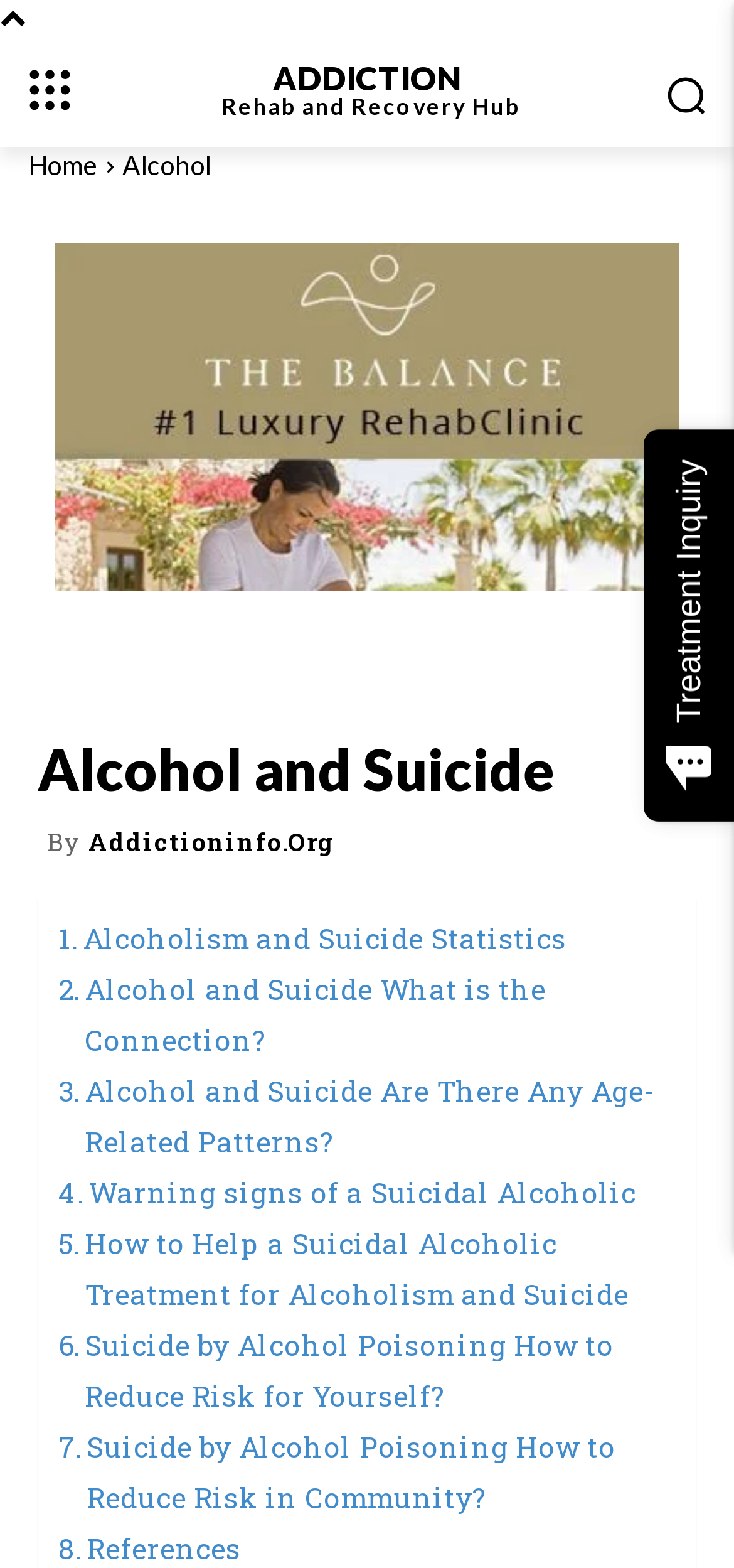What is the name of the organization behind this webpage?
Please provide a comprehensive answer to the question based on the webpage screenshot.

The organization behind this webpage is 'Addictioninfo.Org', as indicated by the link 'Addictioninfo.Org' on the webpage, which suggests that this webpage is part of their online presence.